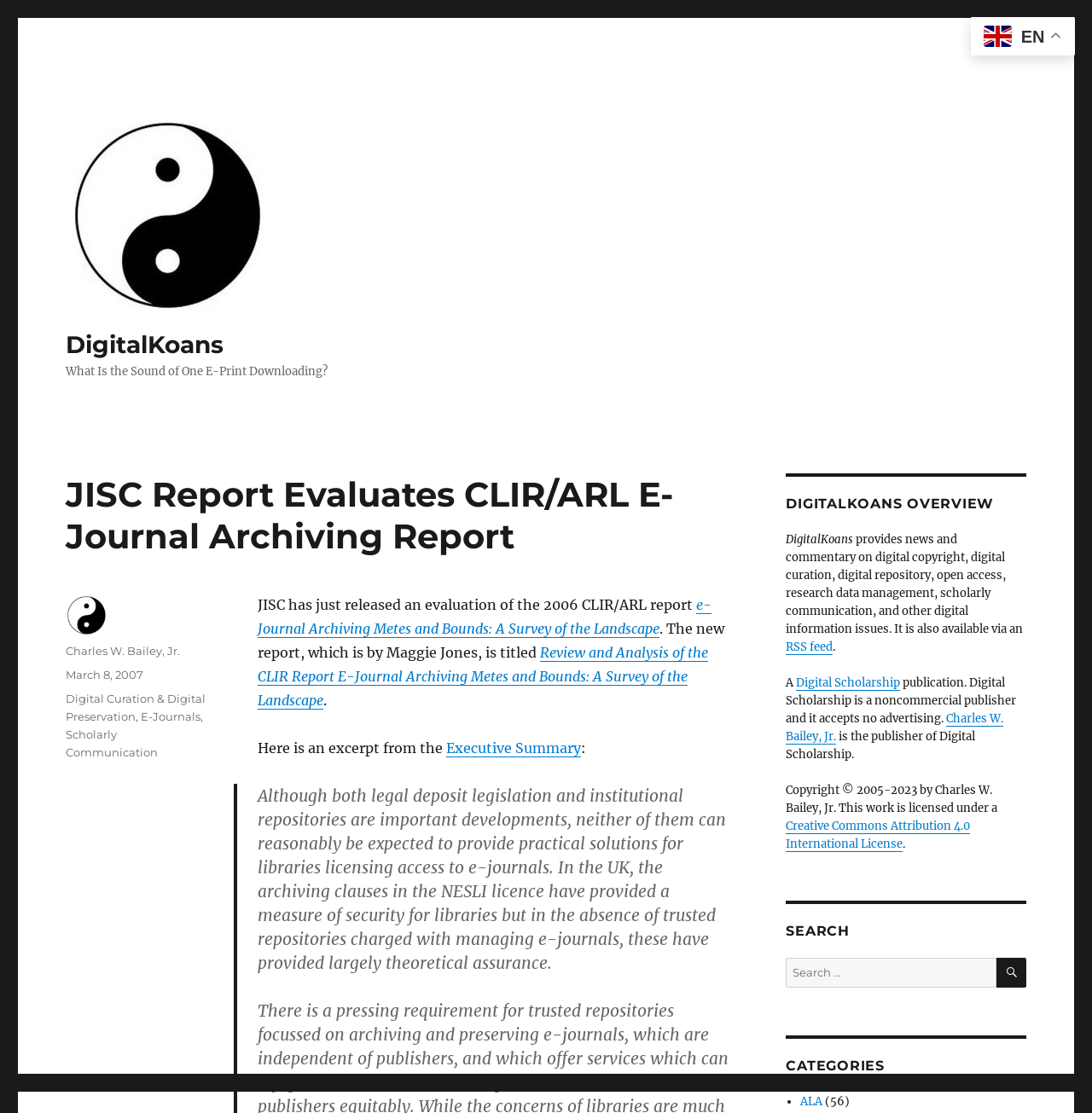What is the language of the webpage?
Based on the screenshot, provide a one-word or short-phrase response.

EN